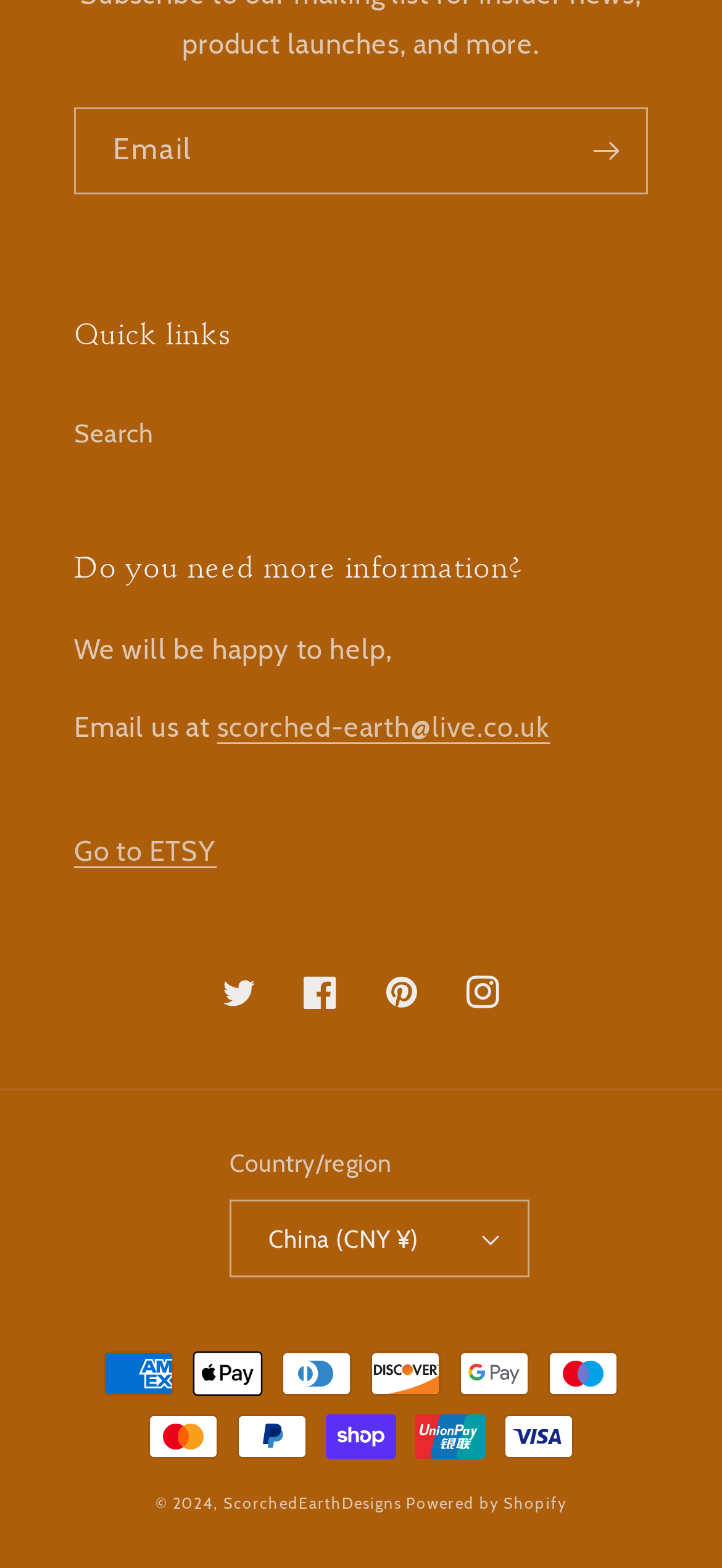What is the email address to contact for more information? Observe the screenshot and provide a one-word or short phrase answer.

scorched-earth@live.co.uk